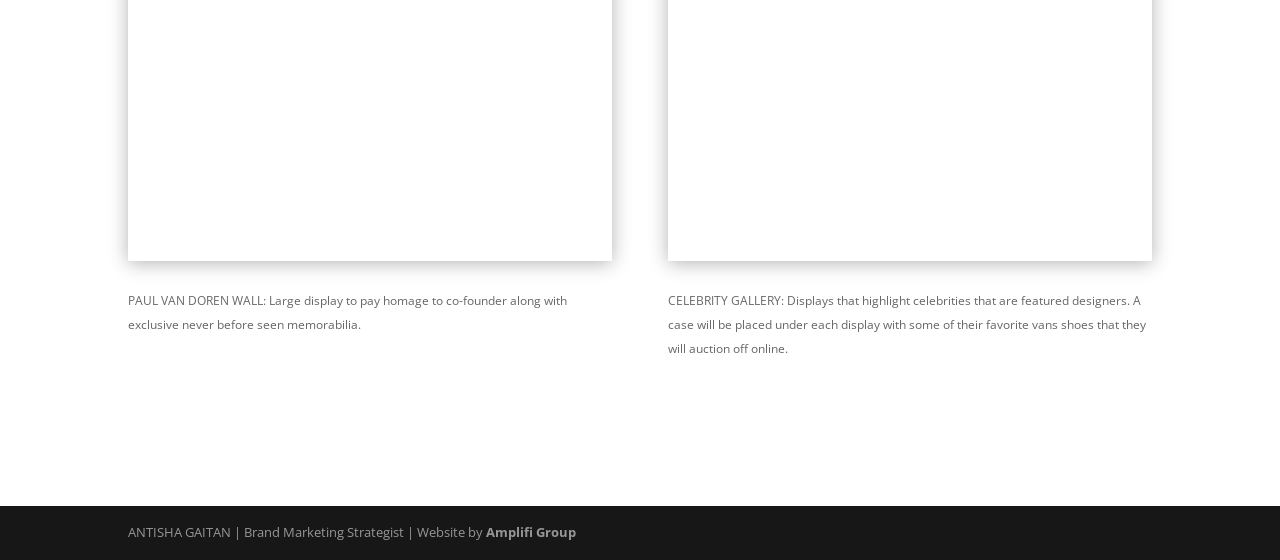Please provide the bounding box coordinates in the format (top-left x, top-left y, bottom-right x, bottom-right y). Remember, all values are floating point numbers between 0 and 1. What is the bounding box coordinate of the region described as: The X Philosophy

None